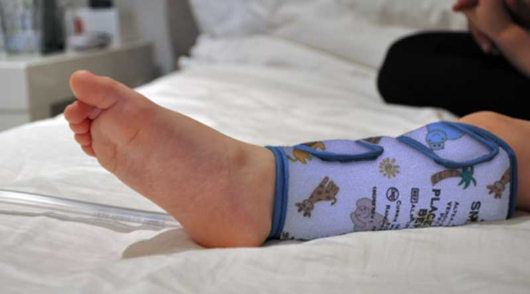Give a short answer to this question using one word or a phrase:
What is the background of the image?

A cozy room setting